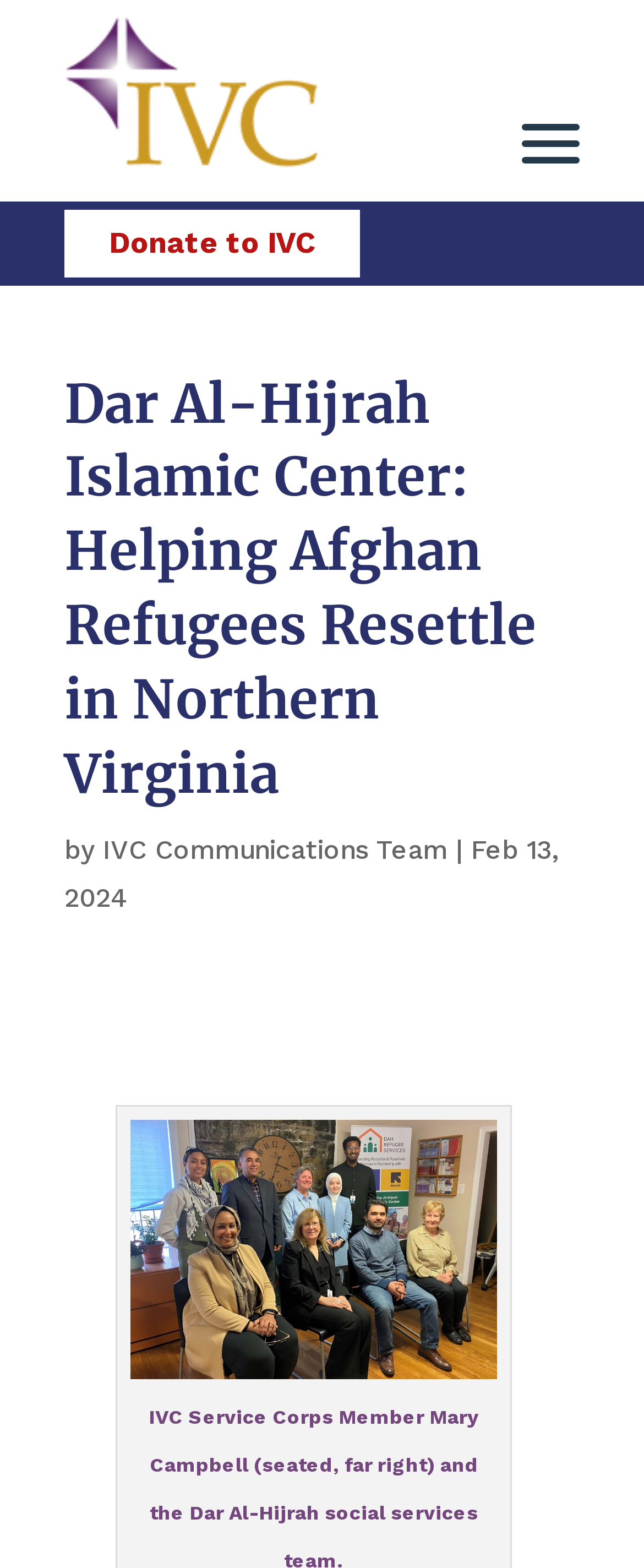Identify the text that serves as the heading for the webpage and generate it.

Dar Al-Hijrah Islamic Center: Helping Afghan Refugees Resettle in Northern Virginia